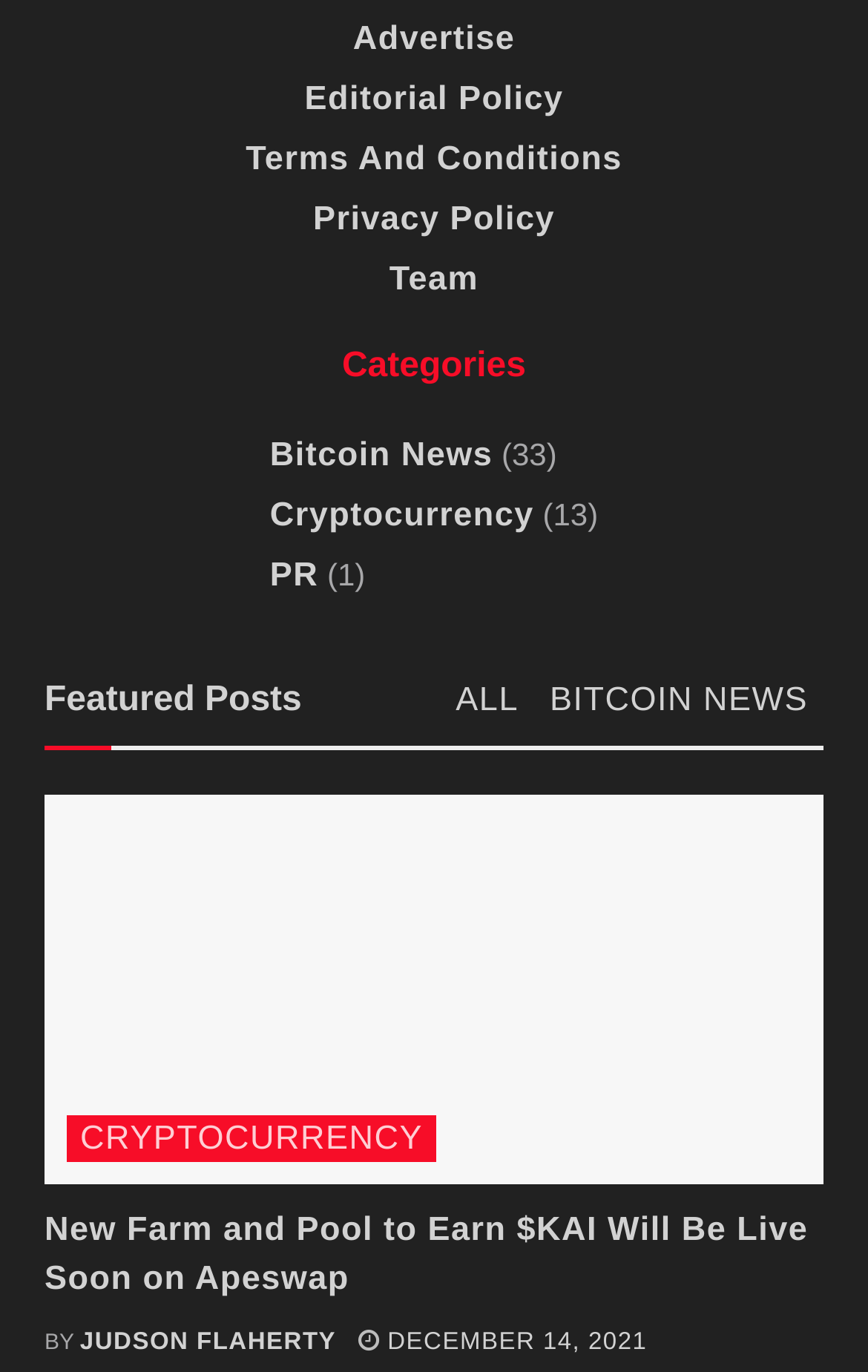What is the category with 33 articles?
Use the screenshot to answer the question with a single word or phrase.

Bitcoin News